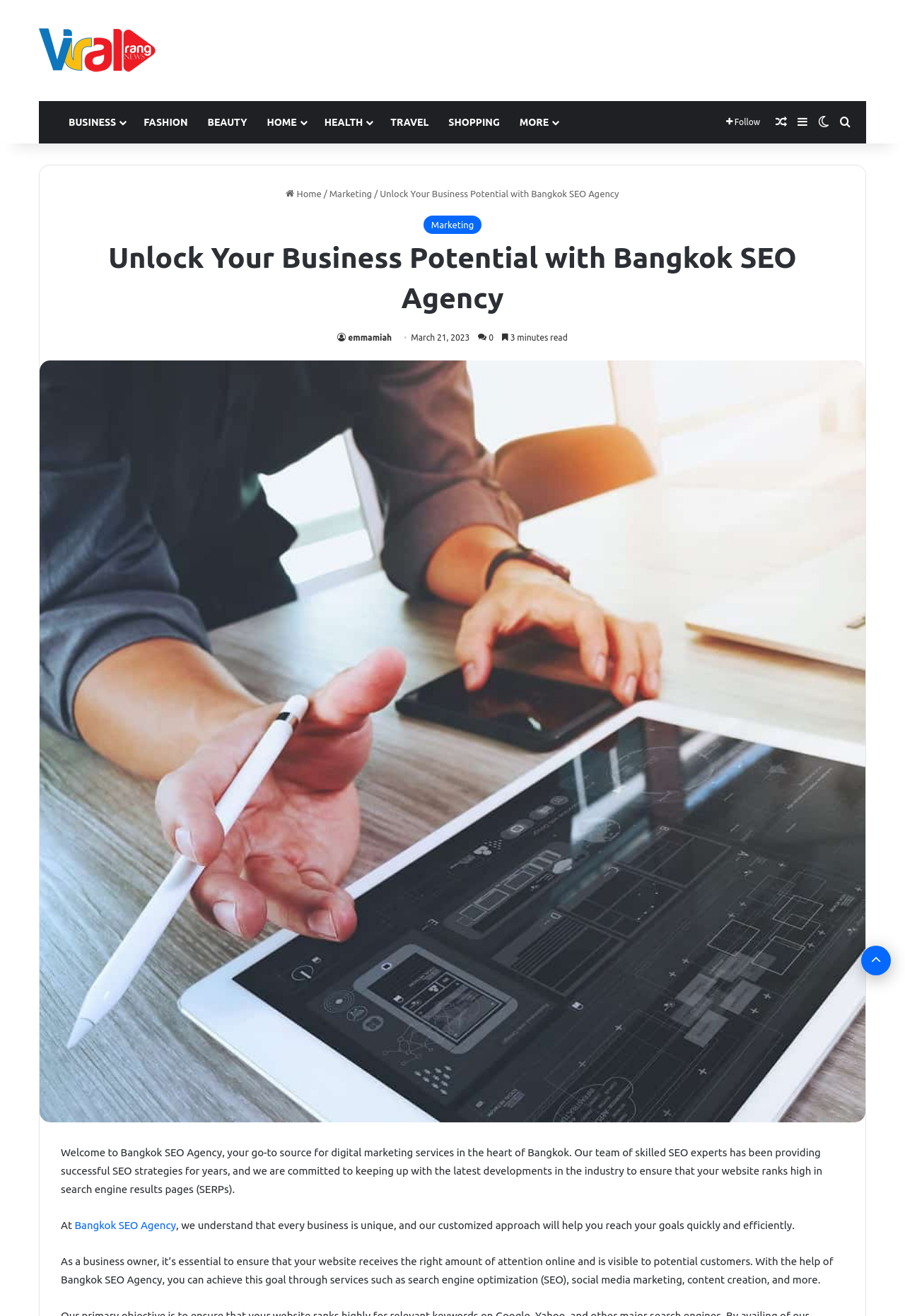Write an exhaustive caption that covers the webpage's main aspects.

The webpage is about Bangkok SEO Agency, a digital marketing service provider in Bangkok. At the top left corner, there is a logo of Viral Rang, which is also a clickable link. Below the logo, there is a primary navigation menu with 8 links: BUSINESS, FASHION, BEAUTY, HOME, HEALTH, TRAVEL, SHOPPING, and MORE. 

On the right side of the navigation menu, there are 5 more links: Follow, Random Article, Sidebar, Switch skin, and Search for. 

Below the navigation menu, there is a header section with a link to the Home page, a separator, and a link to the Marketing page. The title of the page "Unlock Your Business Potential with Bangkok SEO Agency" is displayed prominently in this section. There is also a link to the author's profile, "emmamiah", and the date "March 21, 2023" is shown. 

A large image of Bangkok SEO Agency takes up most of the space below the header section. 

The main content of the page is a paragraph of text that describes the services offered by Bangkok SEO Agency, including SEO strategies, social media marketing, content creation, and more. The text is divided into three sections, with links to the Bangkok SEO Agency website in the second section. 

At the bottom right corner of the page, there is a "Back to top" button.